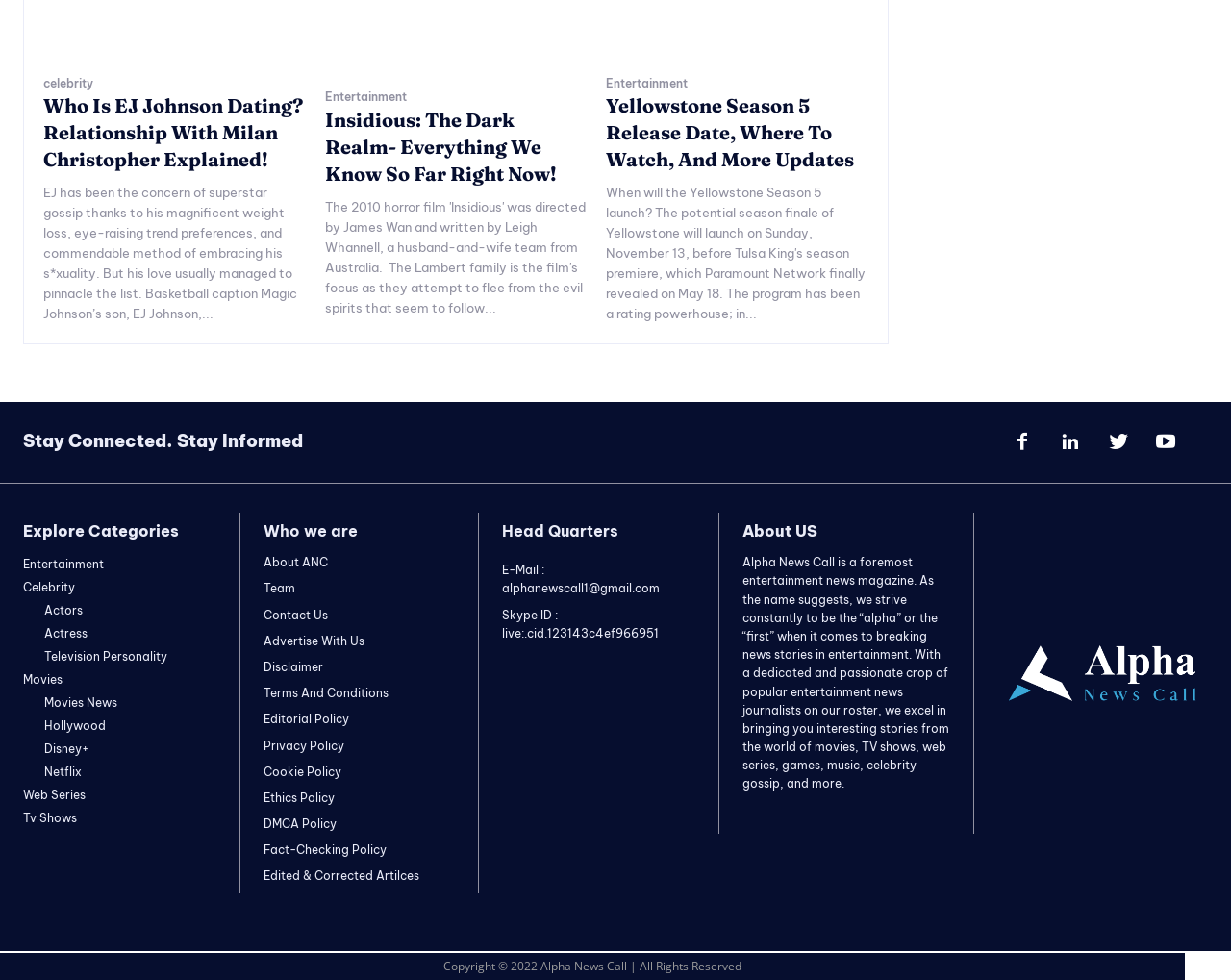Specify the bounding box coordinates of the region I need to click to perform the following instruction: "View the 'Head Quarters' information". The coordinates must be four float numbers in the range of 0 to 1, i.e., [left, top, right, bottom].

[0.408, 0.533, 0.502, 0.552]